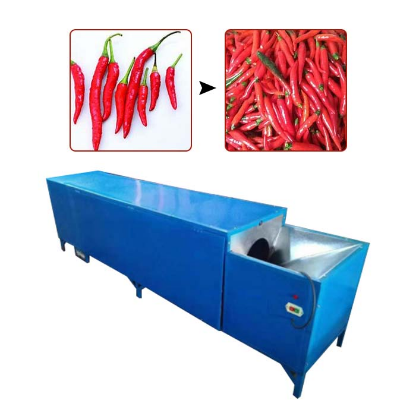Give an elaborate caption for the image.

The image showcases a drum chili pepper stem cutting machine, designed to efficiently remove stems from both fresh and dried chili peppers. The machine features a sleek, blue exterior and a practical design that highlights its functional capabilities. 

To the left, there are two images illustrating the before and after process: the first shows a cluster of raw, vibrant red chili peppers, while the second displays the peppers post-processing, where the stems have been effectively removed. This visual transition emphasizes the machine's effectiveness in enhancing productivity by streamlining the stem removal process, thereby addressing the challenges of manual labor in chili processing.

The machine's robust construction and user-friendly interface are tailored for high-output operations, making it an essential tool for chili processing plants looking to improve efficiency and product quality.